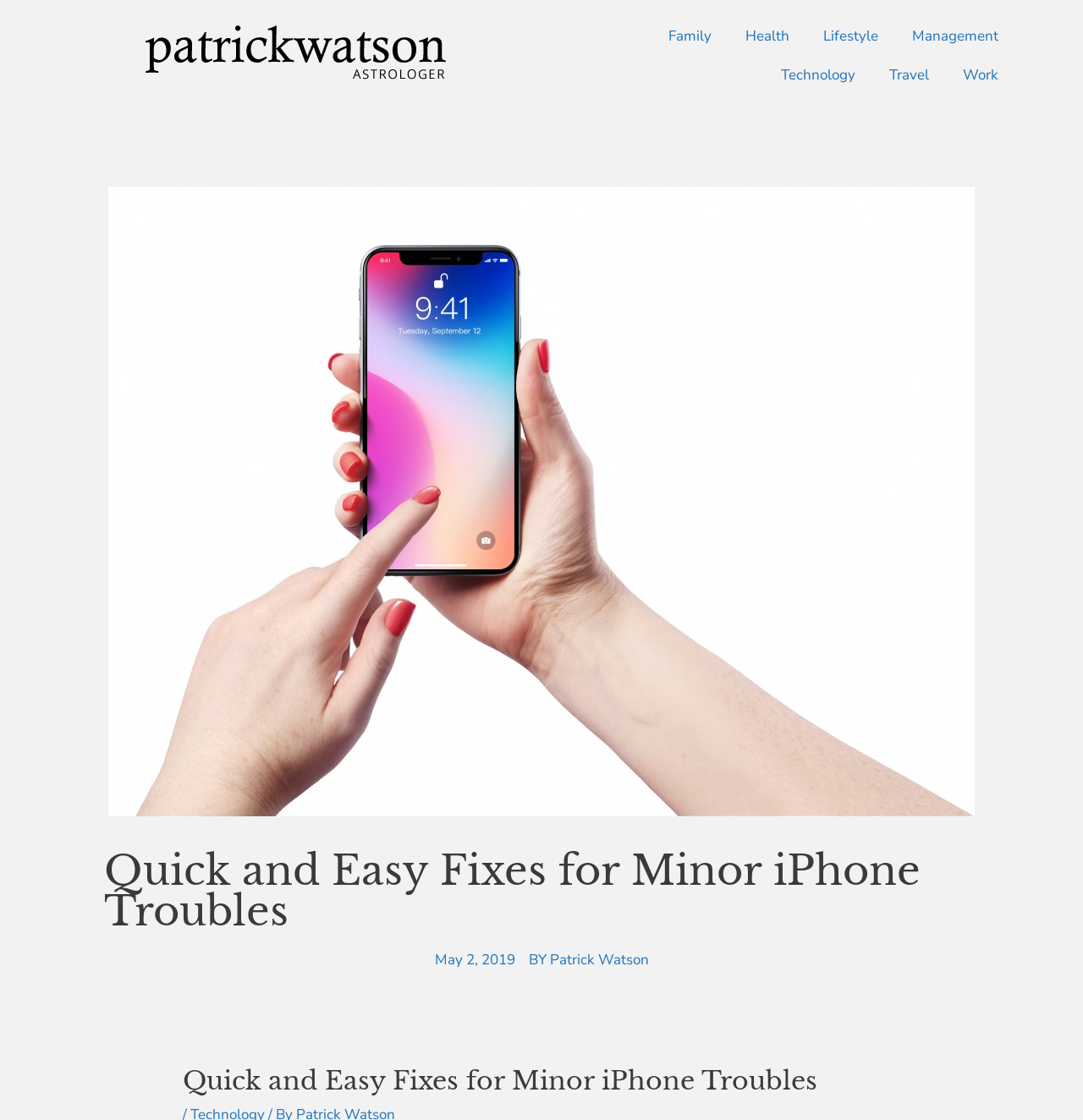Who is the author of the article?
Deliver a detailed and extensive answer to the question.

The author of the article is Patrick Watson, as indicated by the link 'BY Patrick Watson' below the article heading.